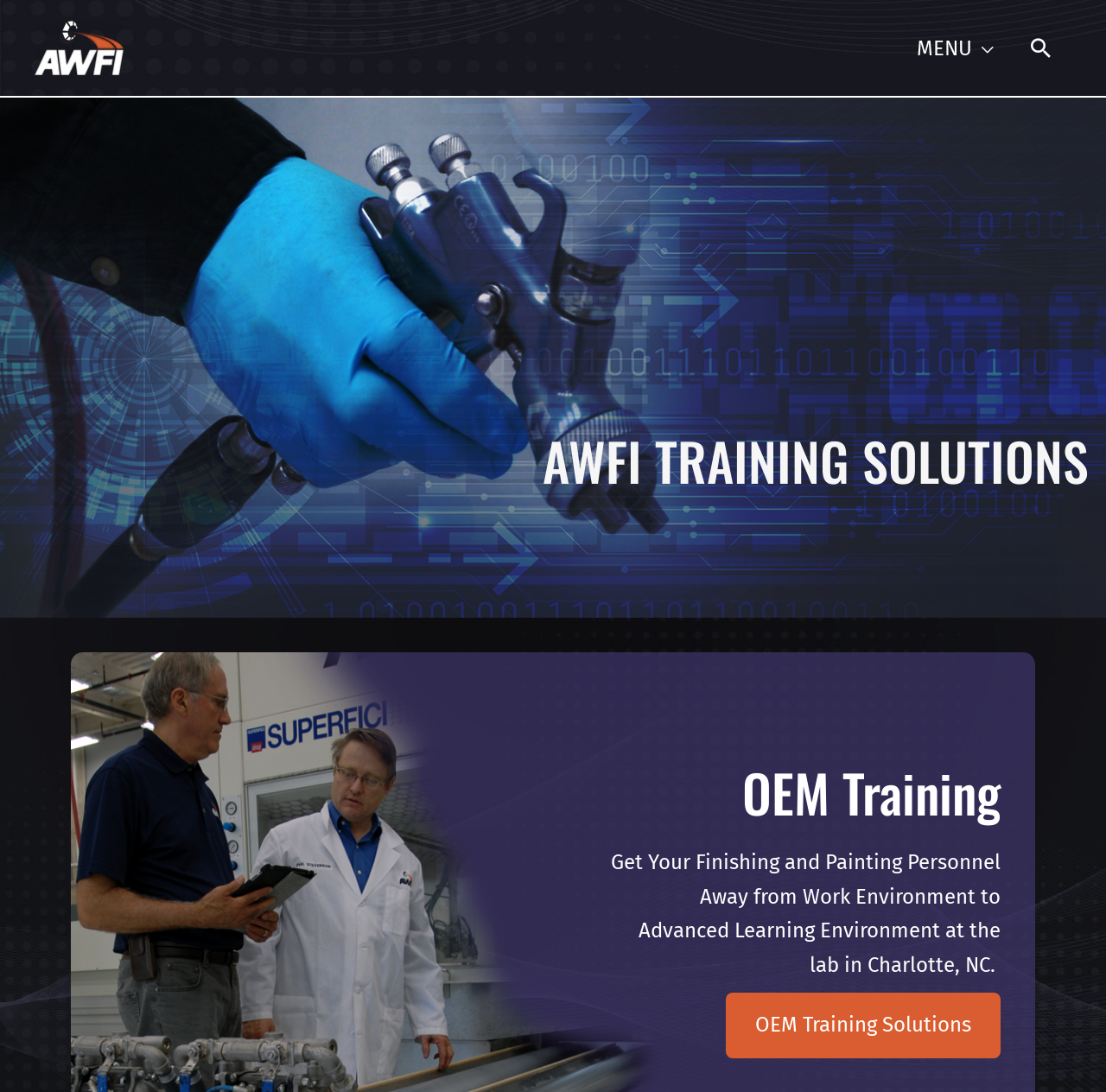Where is the lab located?
Answer the question based on the image using a single word or a brief phrase.

Charlotte, NC